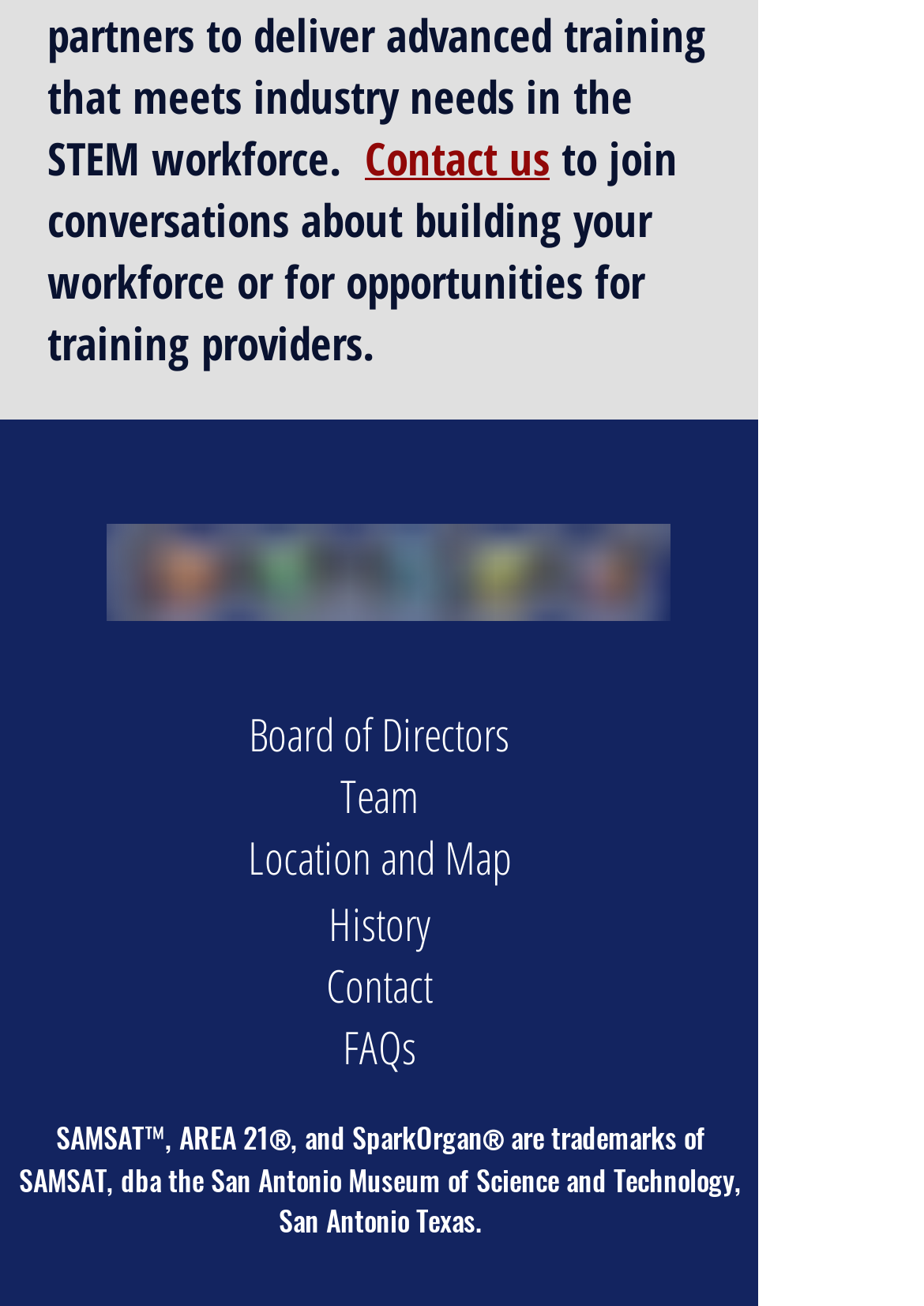Answer with a single word or phrase: 
What is the text above the 'Contact us' link?

to join conversations